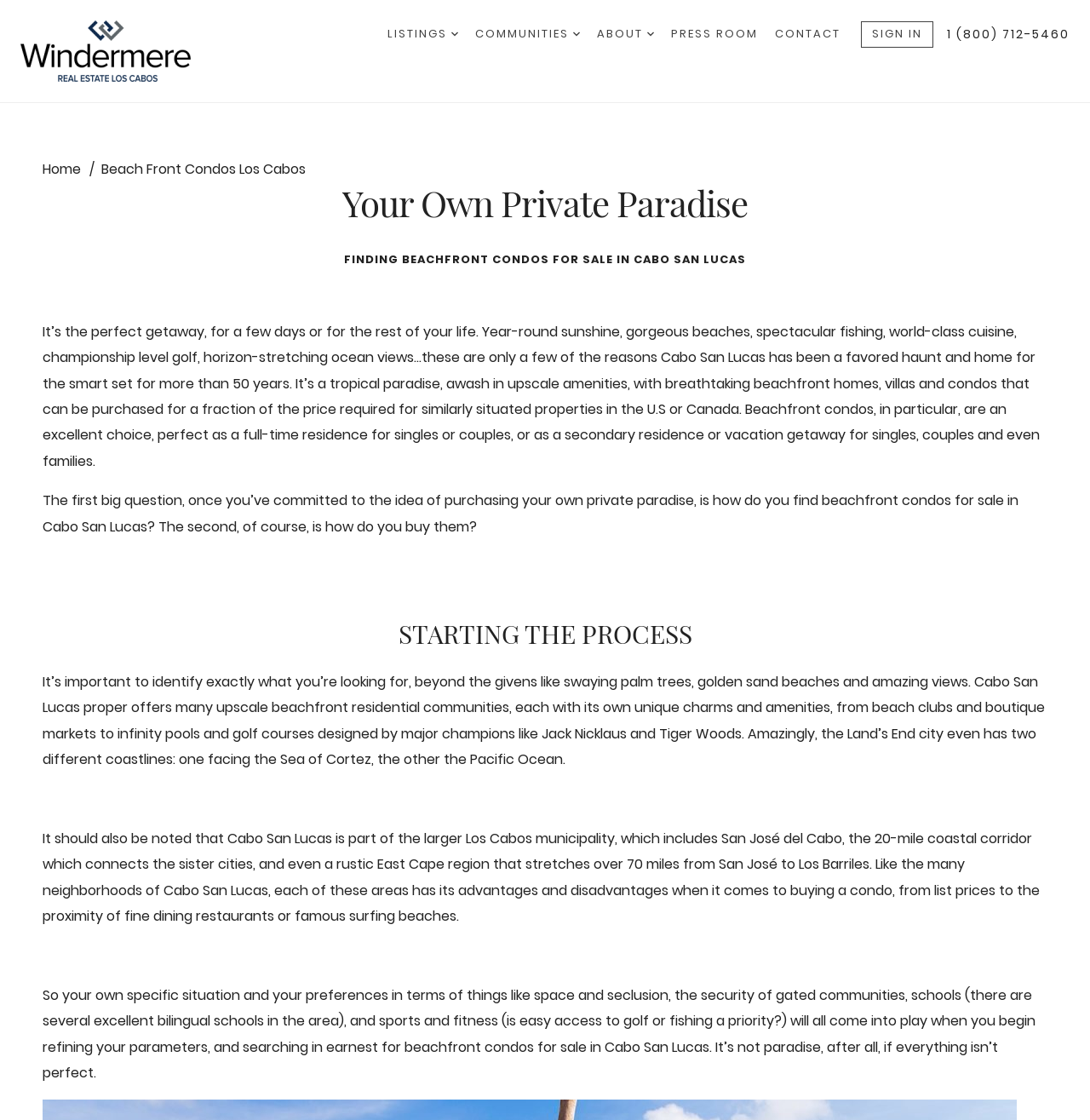Please pinpoint the bounding box coordinates for the region I should click to adhere to this instruction: "Expand LISTINGS dropdown".

[0.355, 0.018, 0.42, 0.043]